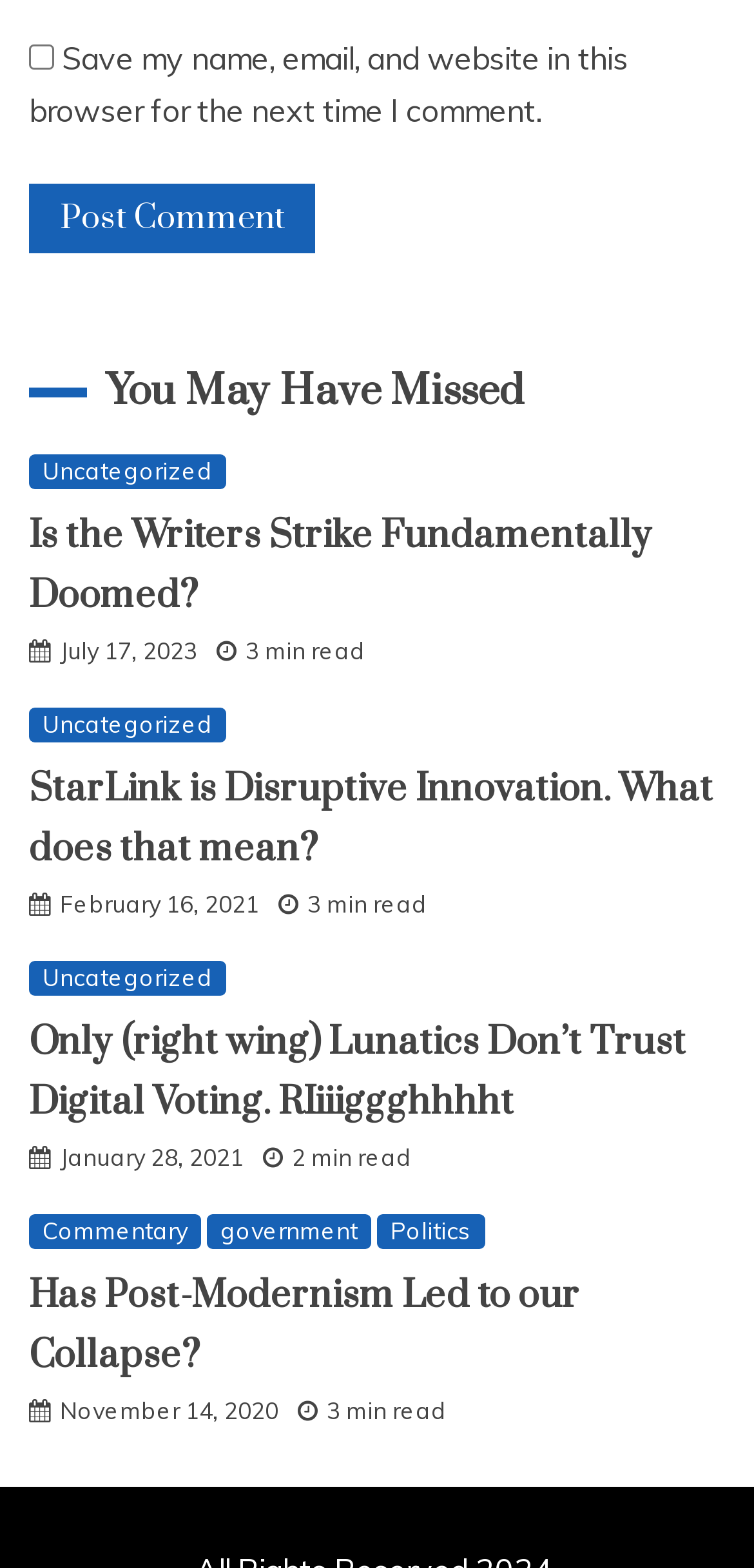Provide a one-word or short-phrase answer to the question:
How long does it take to read the second article?

3 min